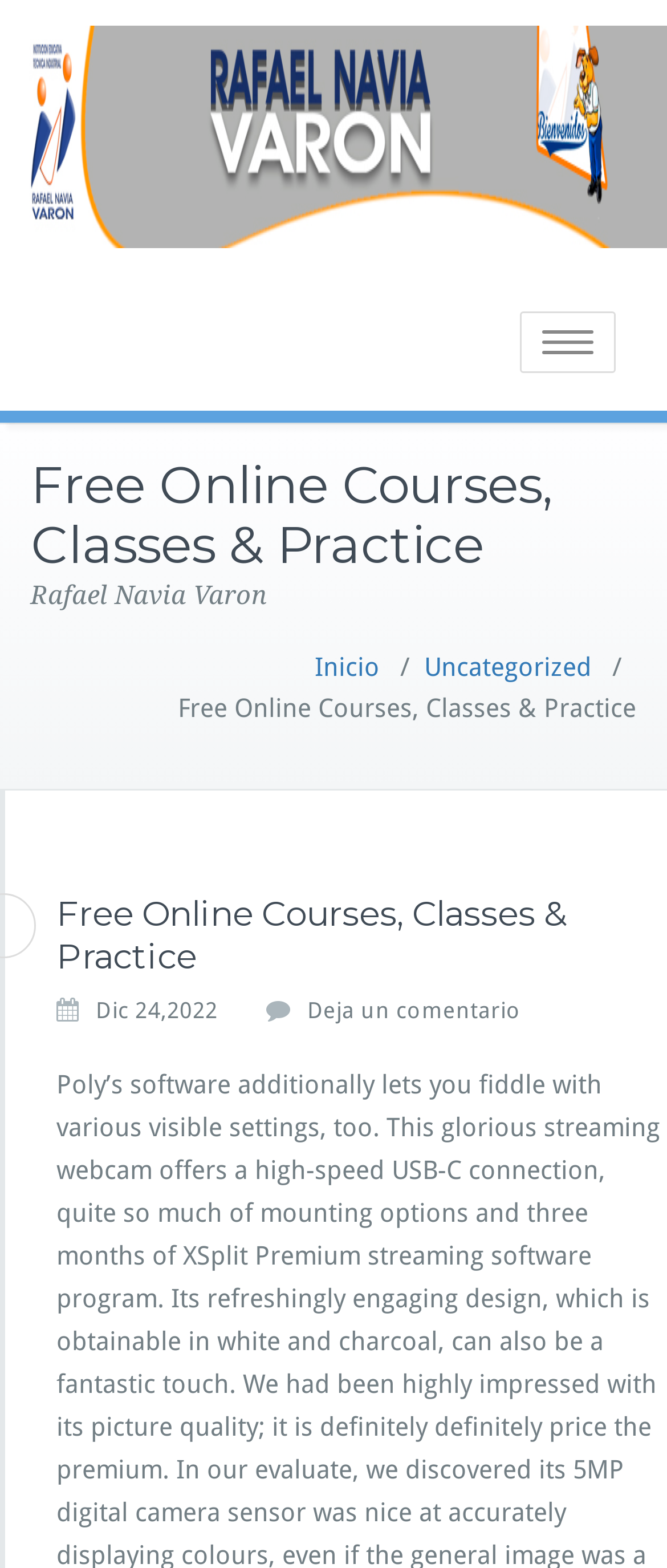Give a one-word or short-phrase answer to the following question: 
How many navigation links are there?

3